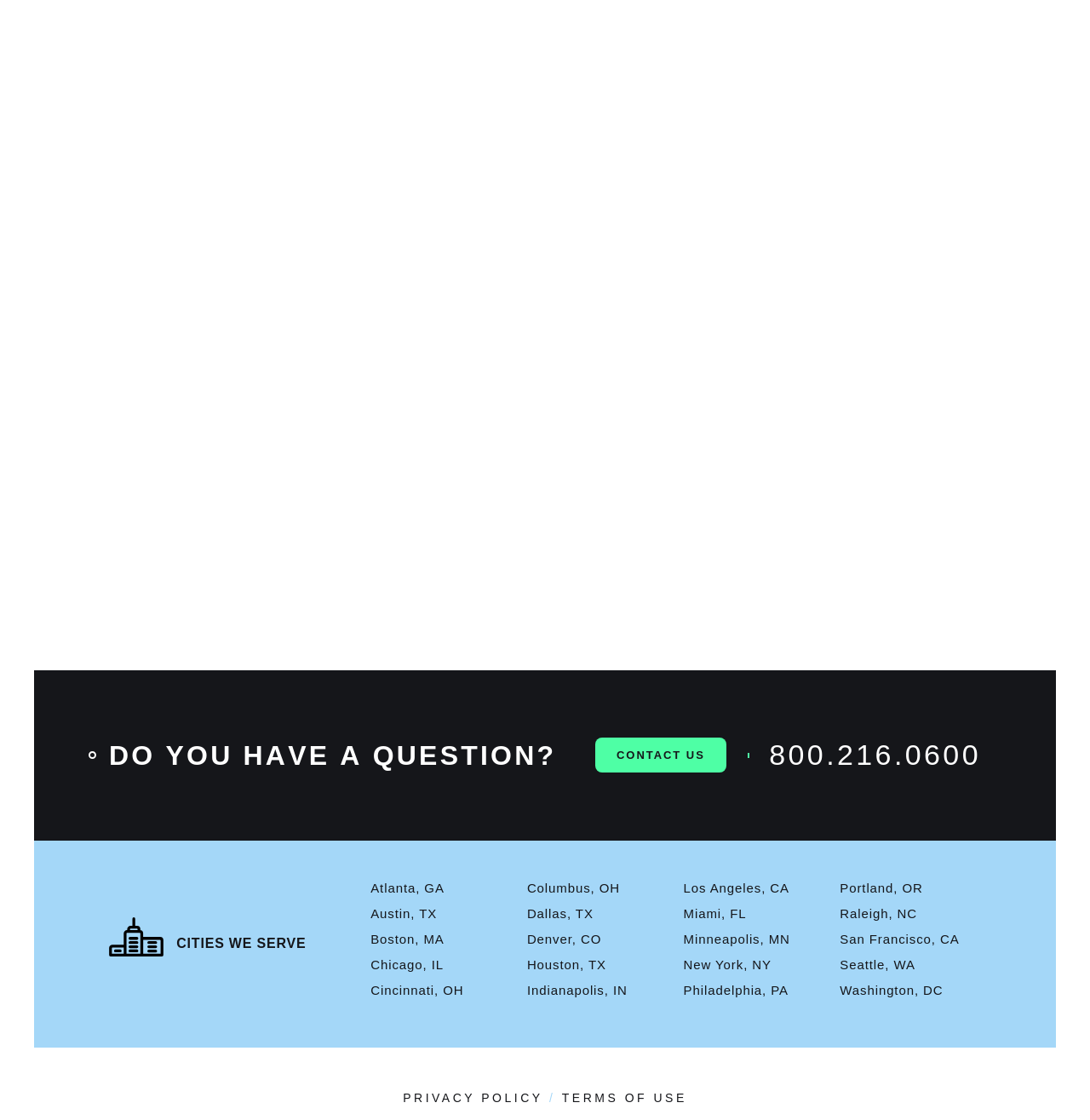Please identify the bounding box coordinates of the element on the webpage that should be clicked to follow this instruction: "Click on 'FIND WORK'". The bounding box coordinates should be given as four float numbers between 0 and 1, formatted as [left, top, right, bottom].

[0.372, 0.477, 0.49, 0.515]